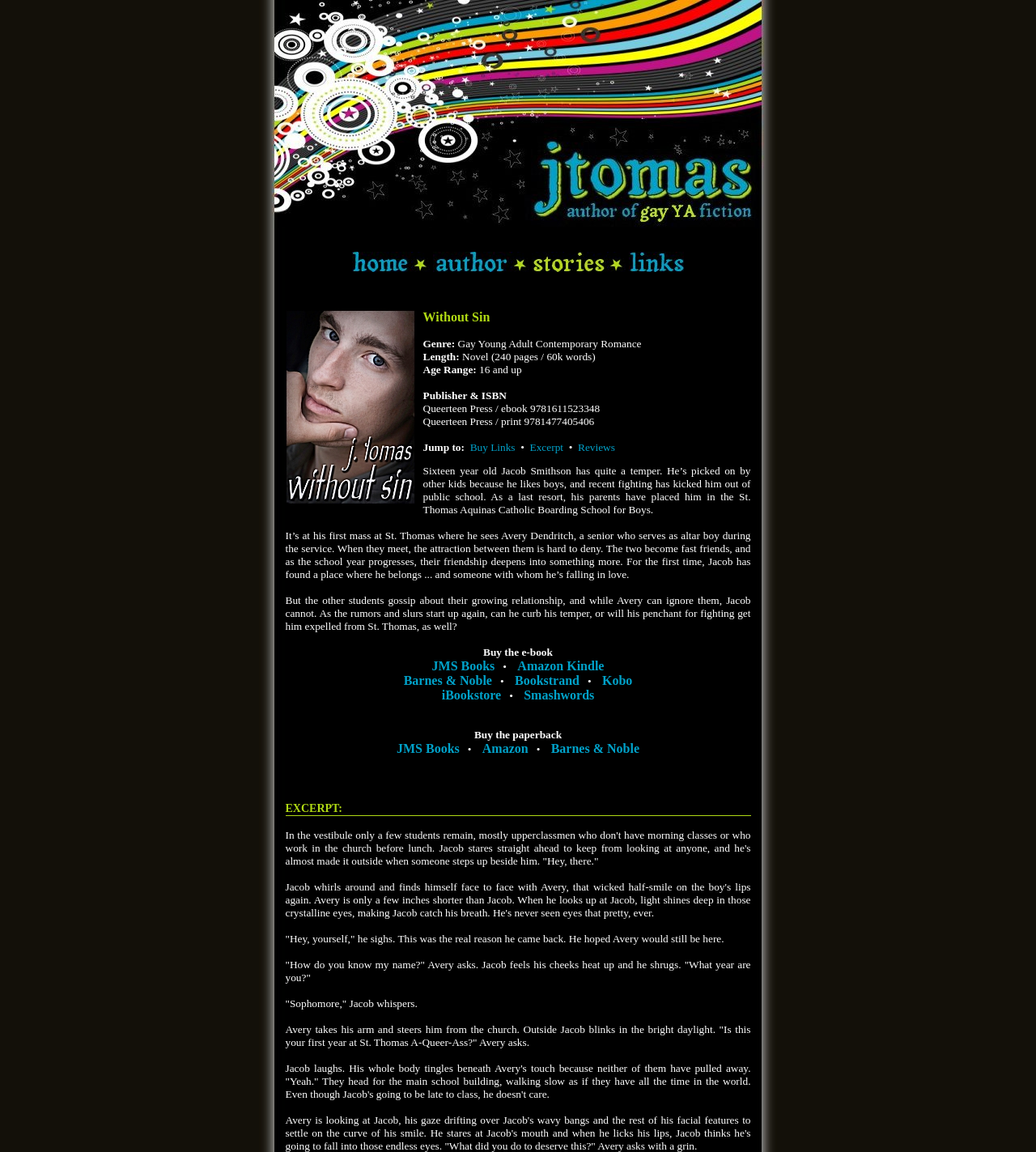Locate the bounding box coordinates of the element that should be clicked to execute the following instruction: "View reviews of Without Sin".

[0.558, 0.383, 0.594, 0.394]